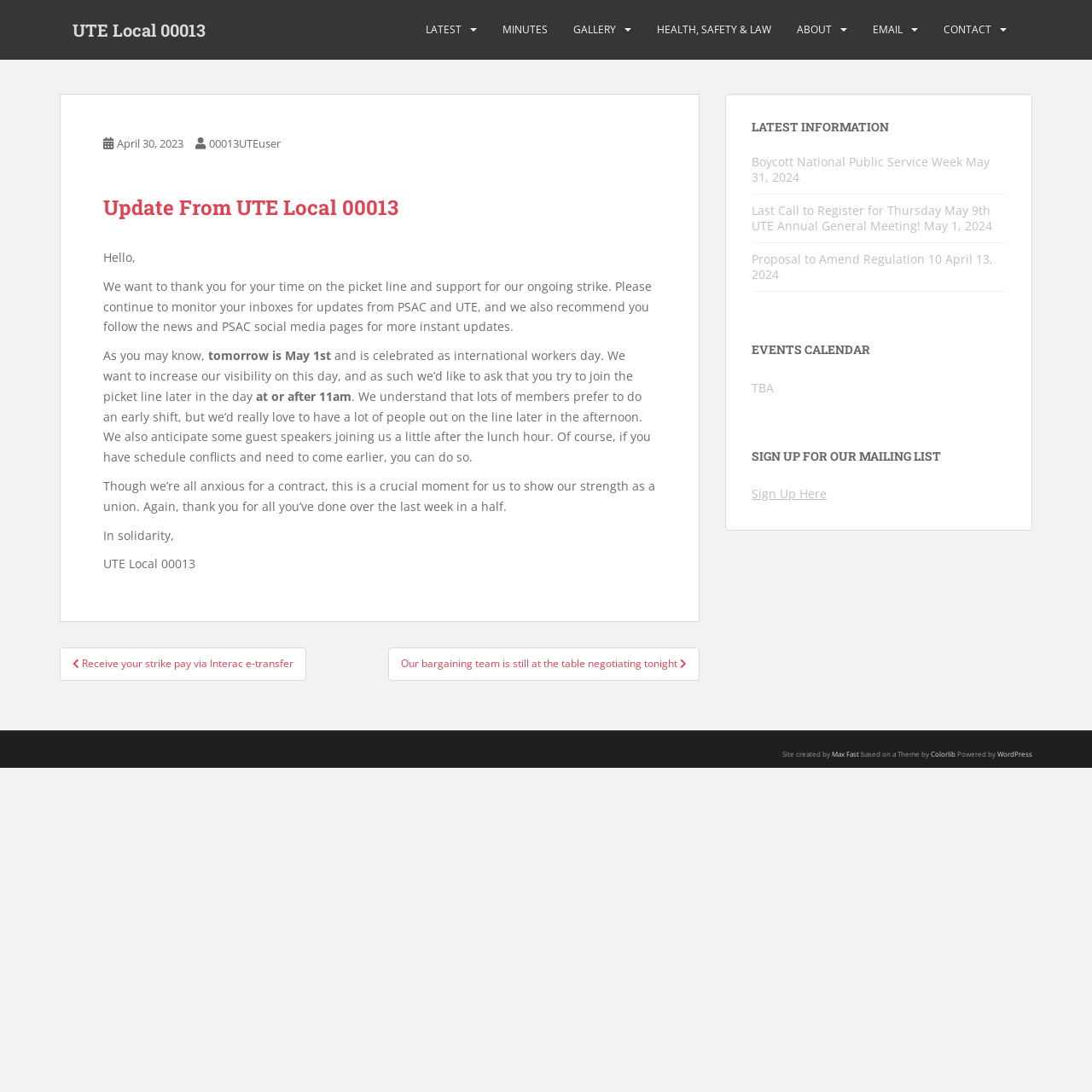Predict the bounding box coordinates of the area that should be clicked to accomplish the following instruction: "Sign up for the mailing list". The bounding box coordinates should consist of four float numbers between 0 and 1, i.e., [left, top, right, bottom].

[0.688, 0.411, 0.921, 0.423]